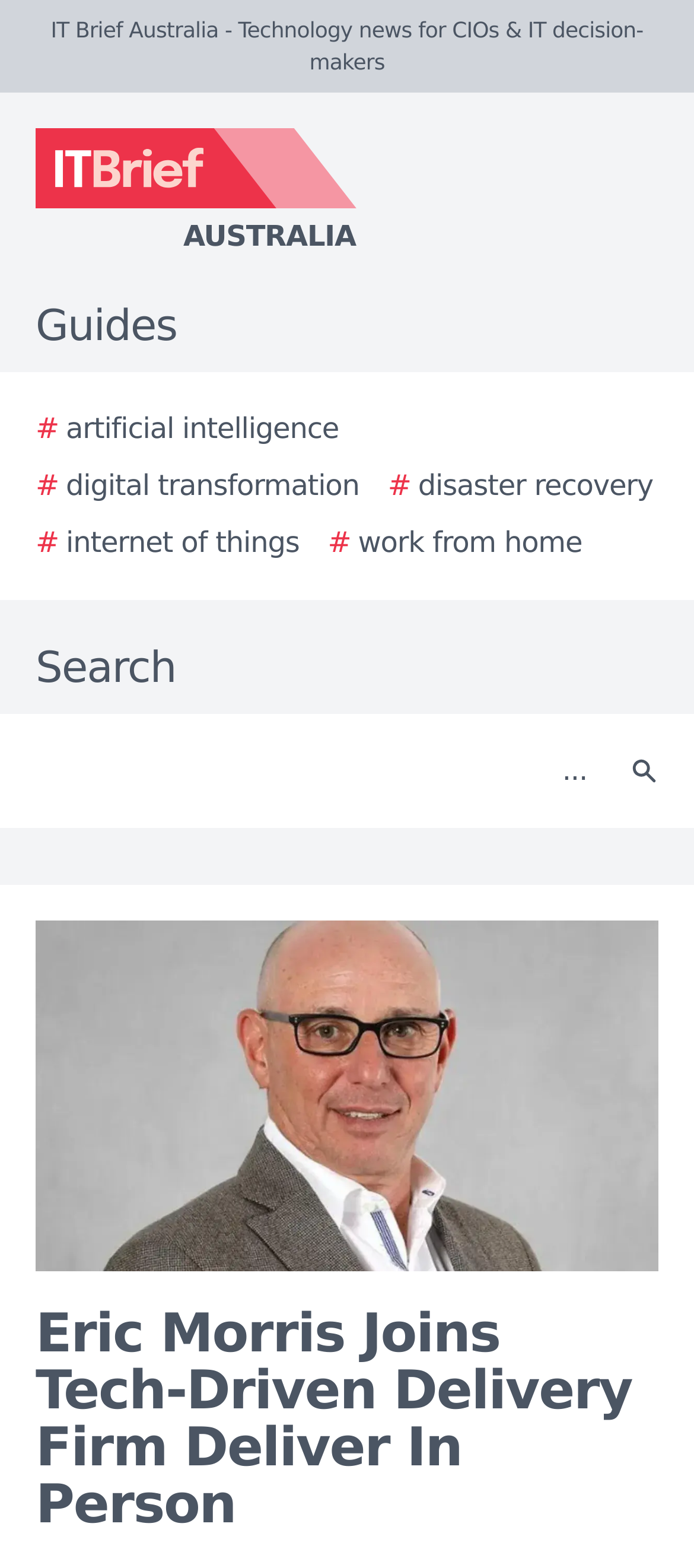Identify the bounding box coordinates for the UI element mentioned here: "# digital transformation". Provide the coordinates as four float values between 0 and 1, i.e., [left, top, right, bottom].

[0.051, 0.296, 0.518, 0.324]